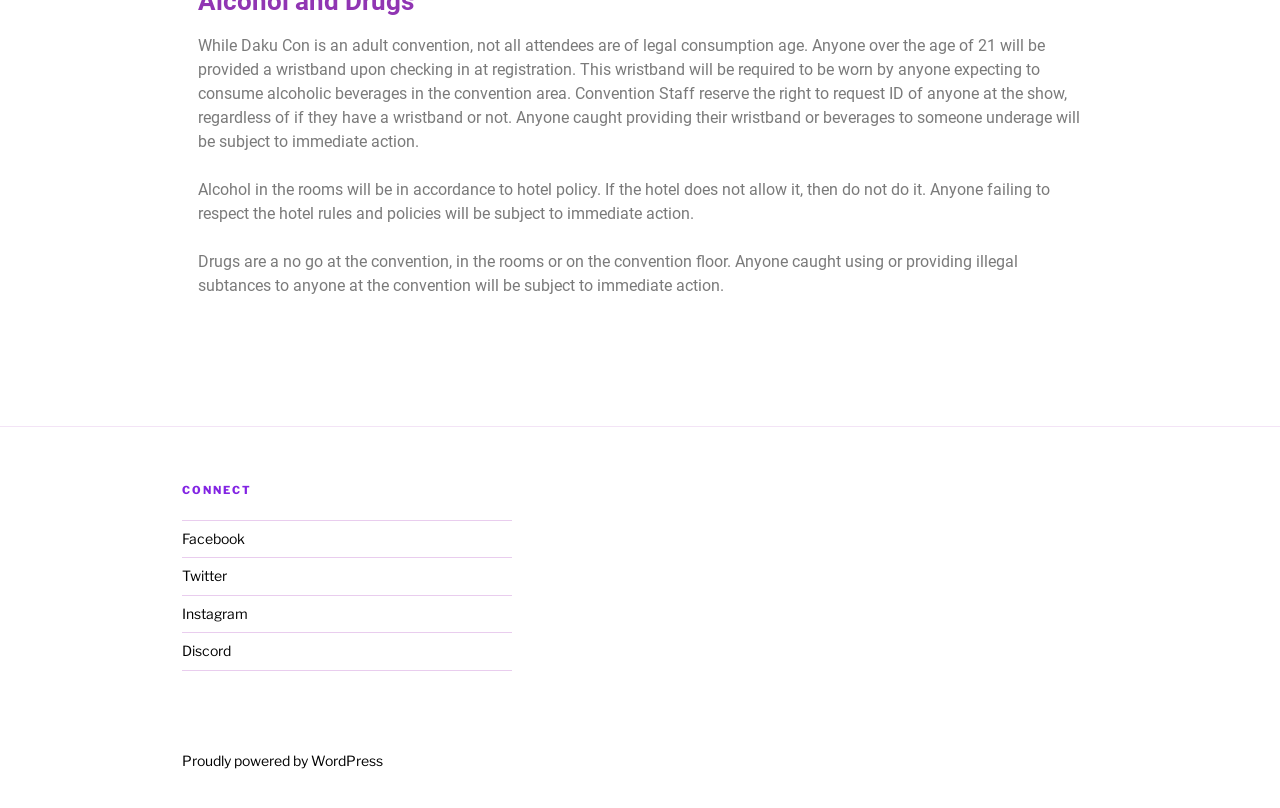What is the minimum age to consume alcohol at the convention?
Answer with a single word or short phrase according to what you see in the image.

21